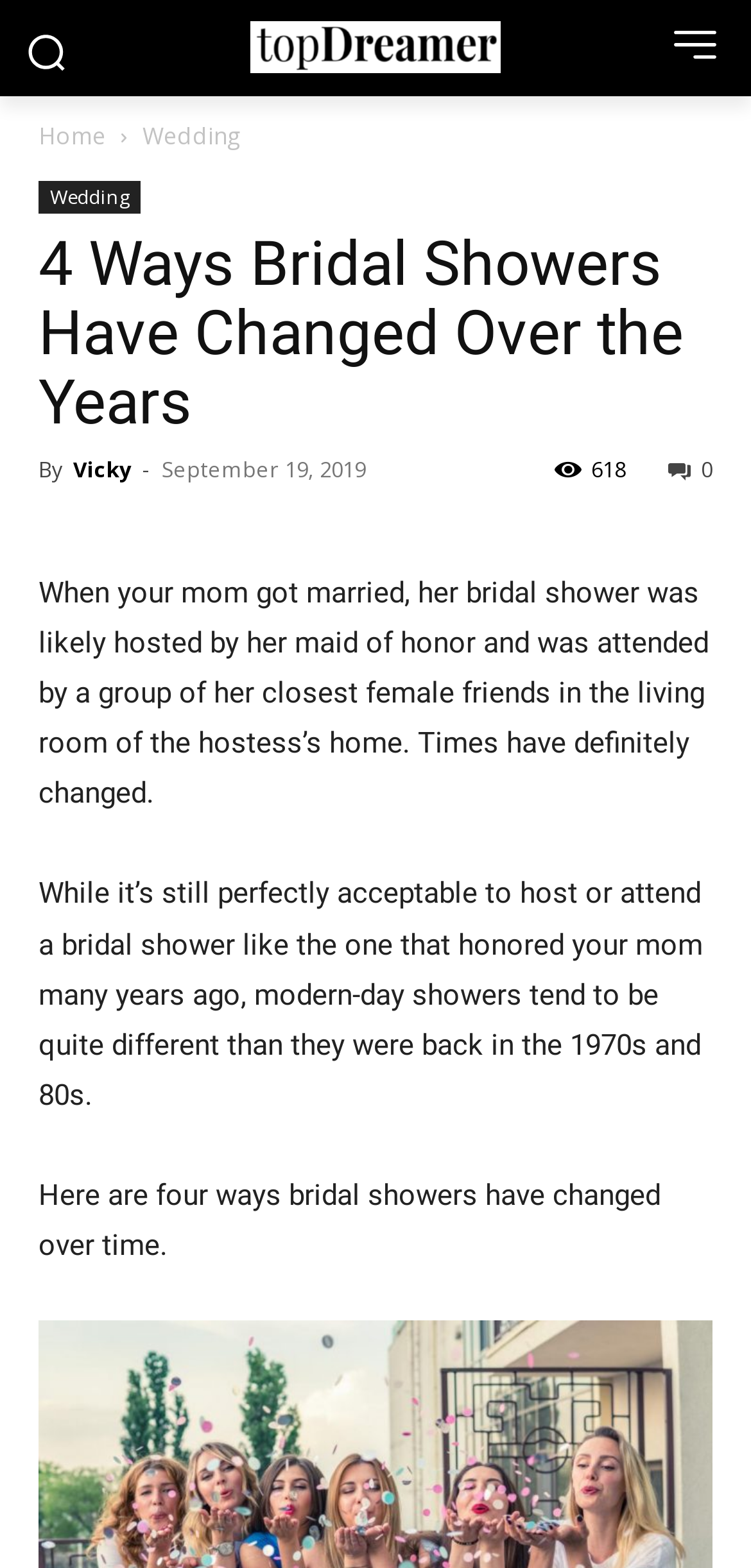Extract the main title from the webpage and generate its text.

4 Ways Bridal Showers Have Changed Over the Years